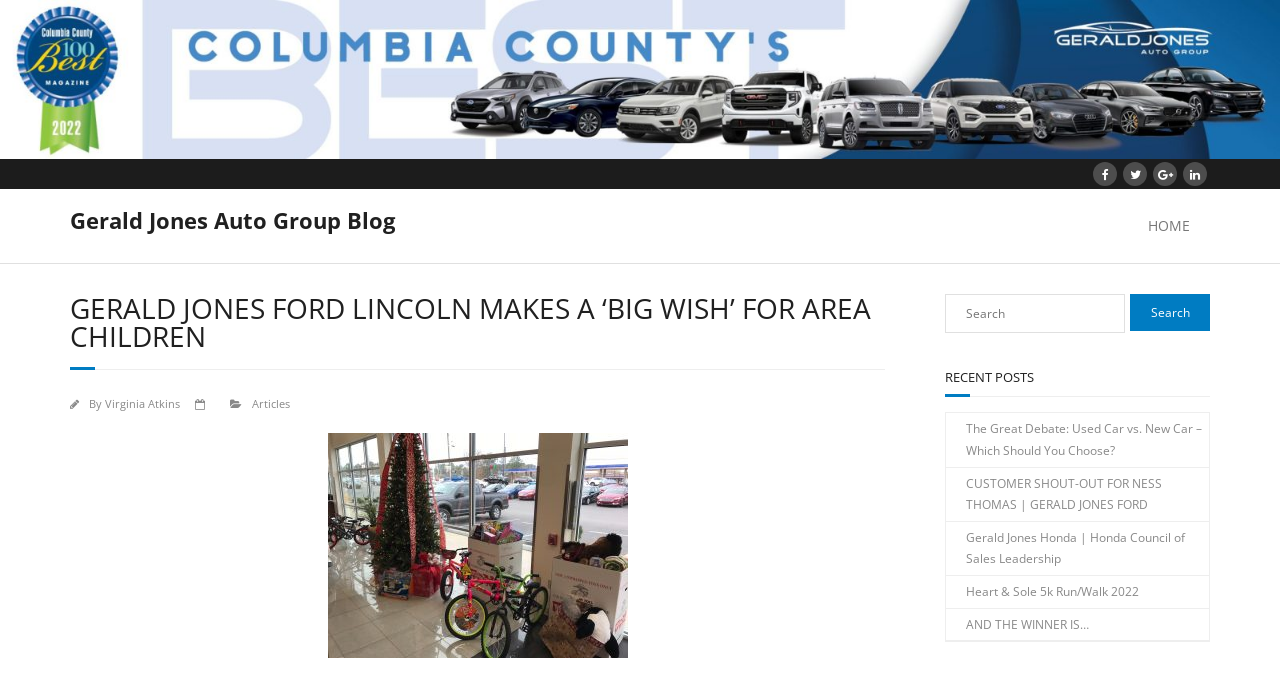What is the purpose of the icons at the top right corner?
Using the image as a reference, give a one-word or short phrase answer.

Social media links